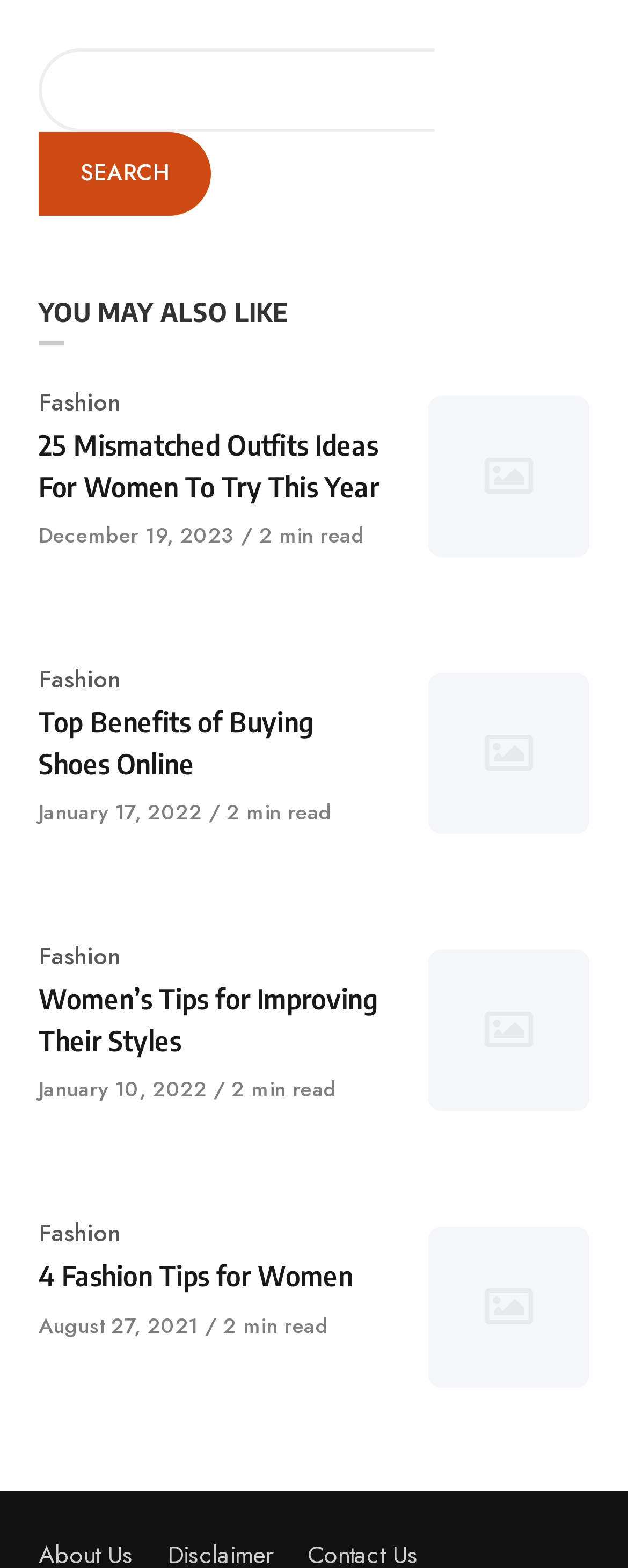Identify the bounding box of the HTML element described here: "December 19, 2023". Provide the coordinates as four float numbers between 0 and 1: [left, top, right, bottom].

[0.062, 0.332, 0.384, 0.351]